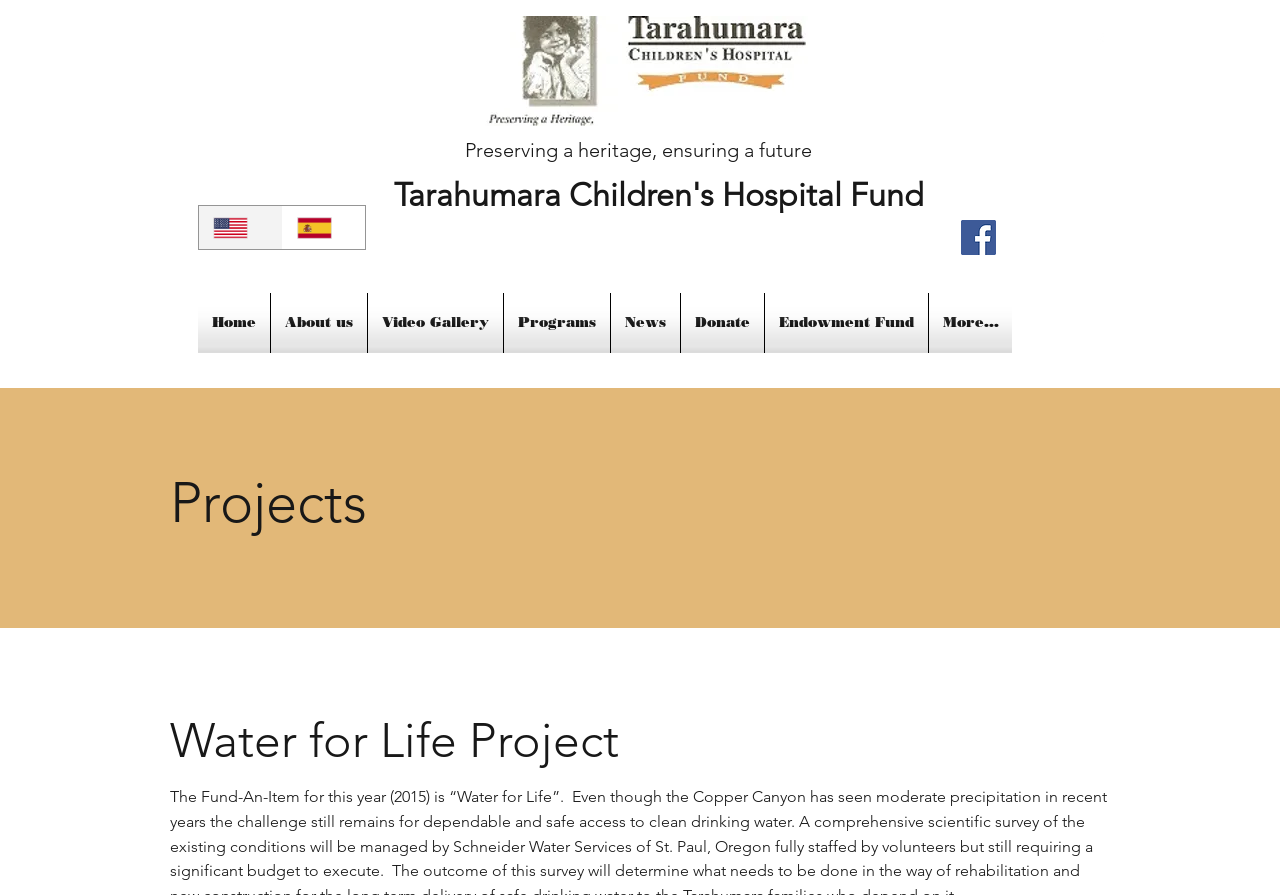Locate the bounding box coordinates of the element that should be clicked to fulfill the instruction: "Go to the About us page".

[0.212, 0.327, 0.287, 0.394]